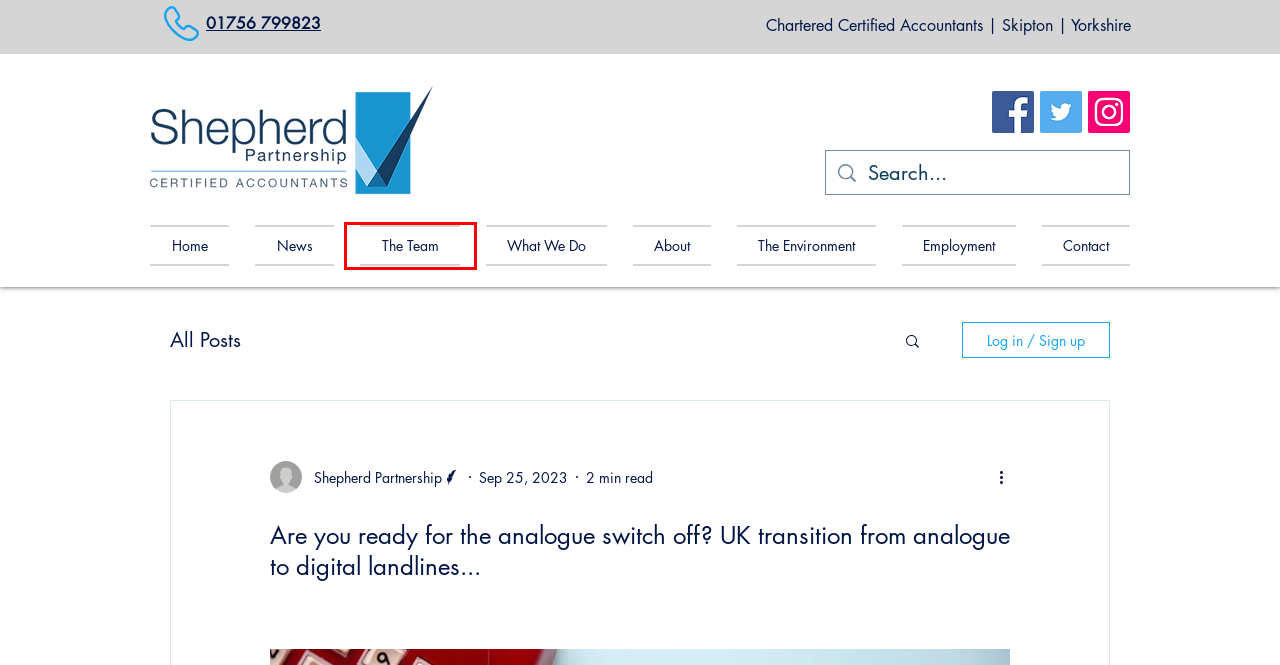Observe the webpage screenshot and focus on the red bounding box surrounding a UI element. Choose the most appropriate webpage description that corresponds to the new webpage after clicking the element in the bounding box. Here are the candidates:
A. What We Do | Shepherd Partnership
B. Accountants in Skipton | Shepherd Partnership | Tax Advisors
C. The Team | Shepherd Partnership
D. Contact | Shepherd Partnership
E. The Environment | Shepherd Partnership
F. Employment | Shepherd Partnership
G. News | Shepherd Partnership
H. About | Shepherd Partnership

C